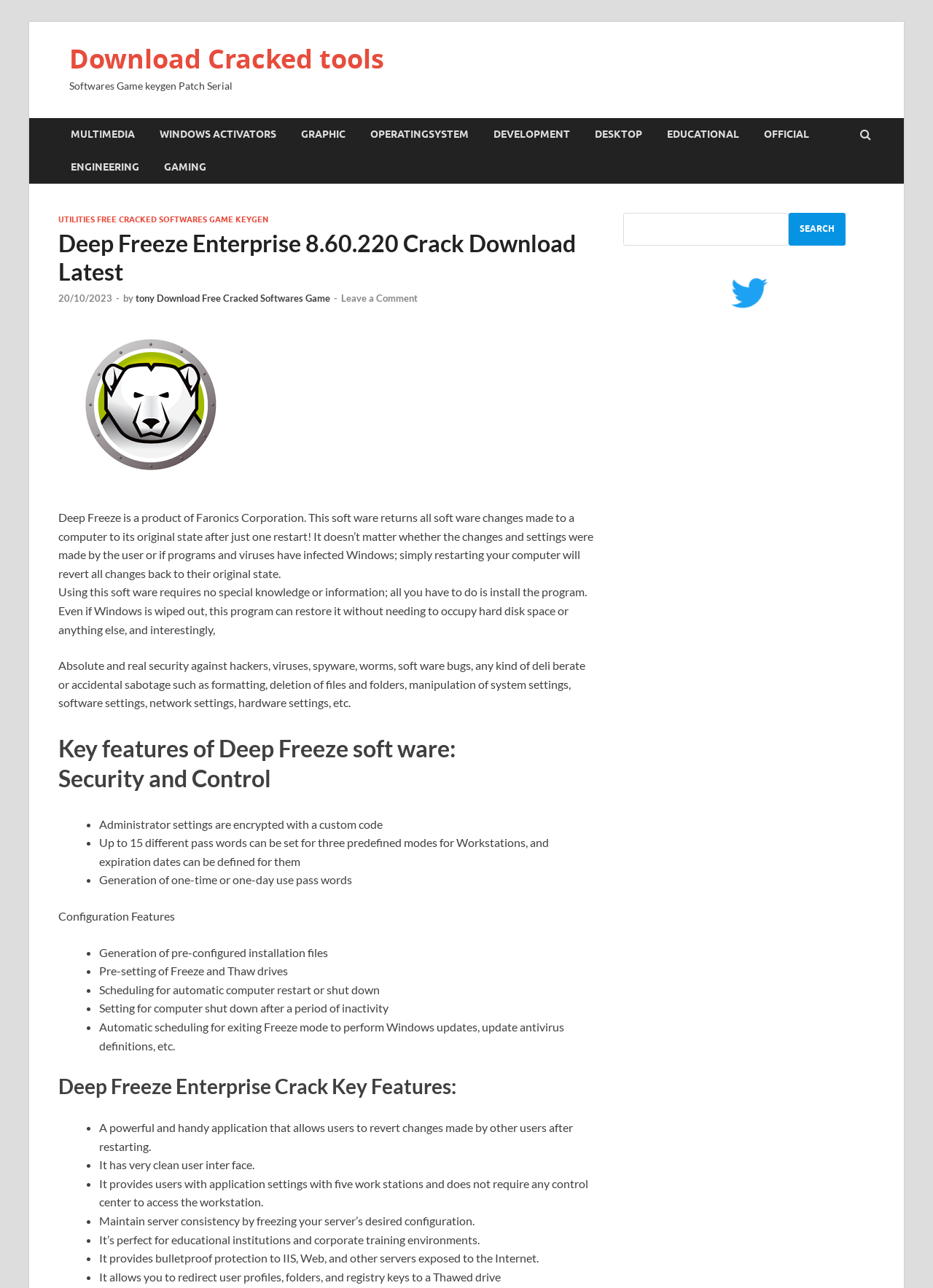Please provide the bounding box coordinate of the region that matches the element description: parent_node: SEARCH name="s". Coordinates should be in the format (top-left x, top-left y, bottom-right x, bottom-right y) and all values should be between 0 and 1.

[0.668, 0.165, 0.845, 0.191]